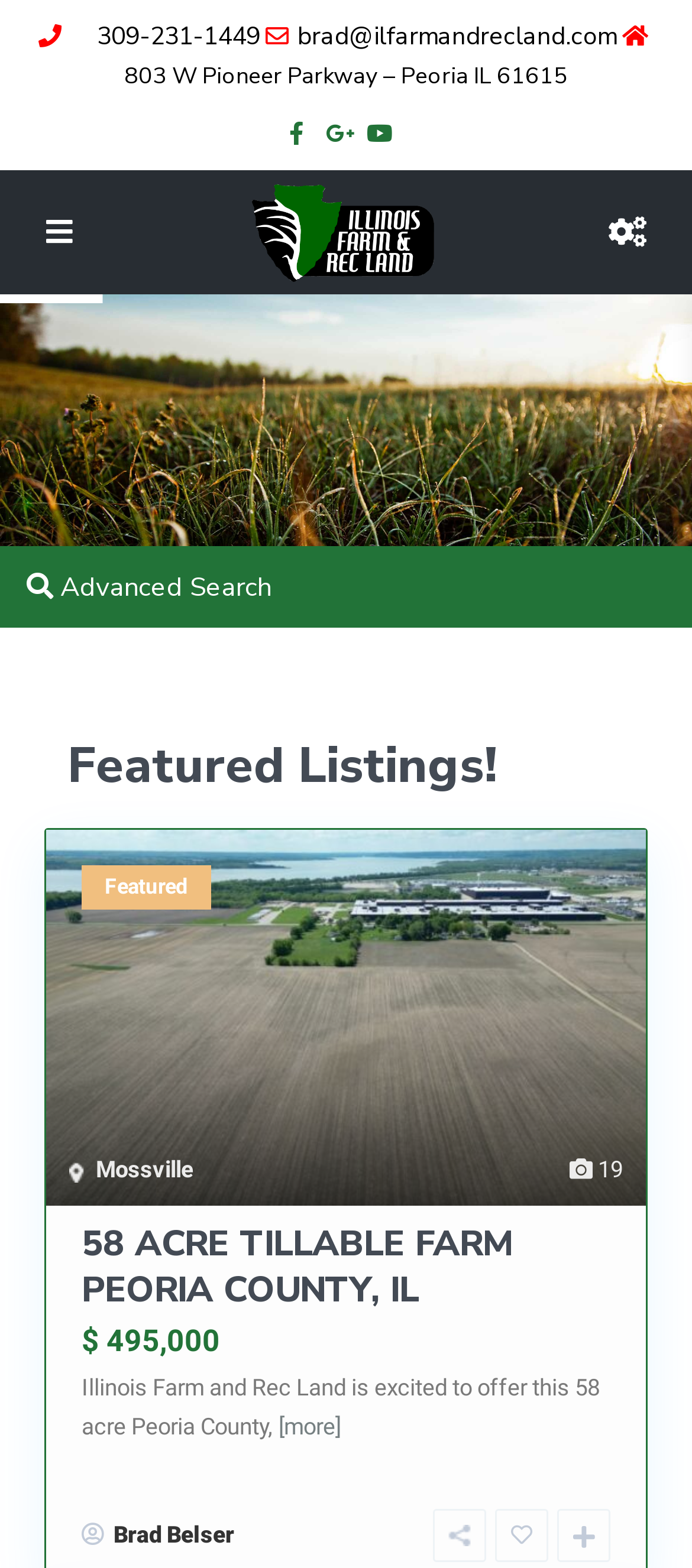Please reply to the following question using a single word or phrase: 
Who is the contact person for Illinois Farm and Rec Land?

Brad Belser